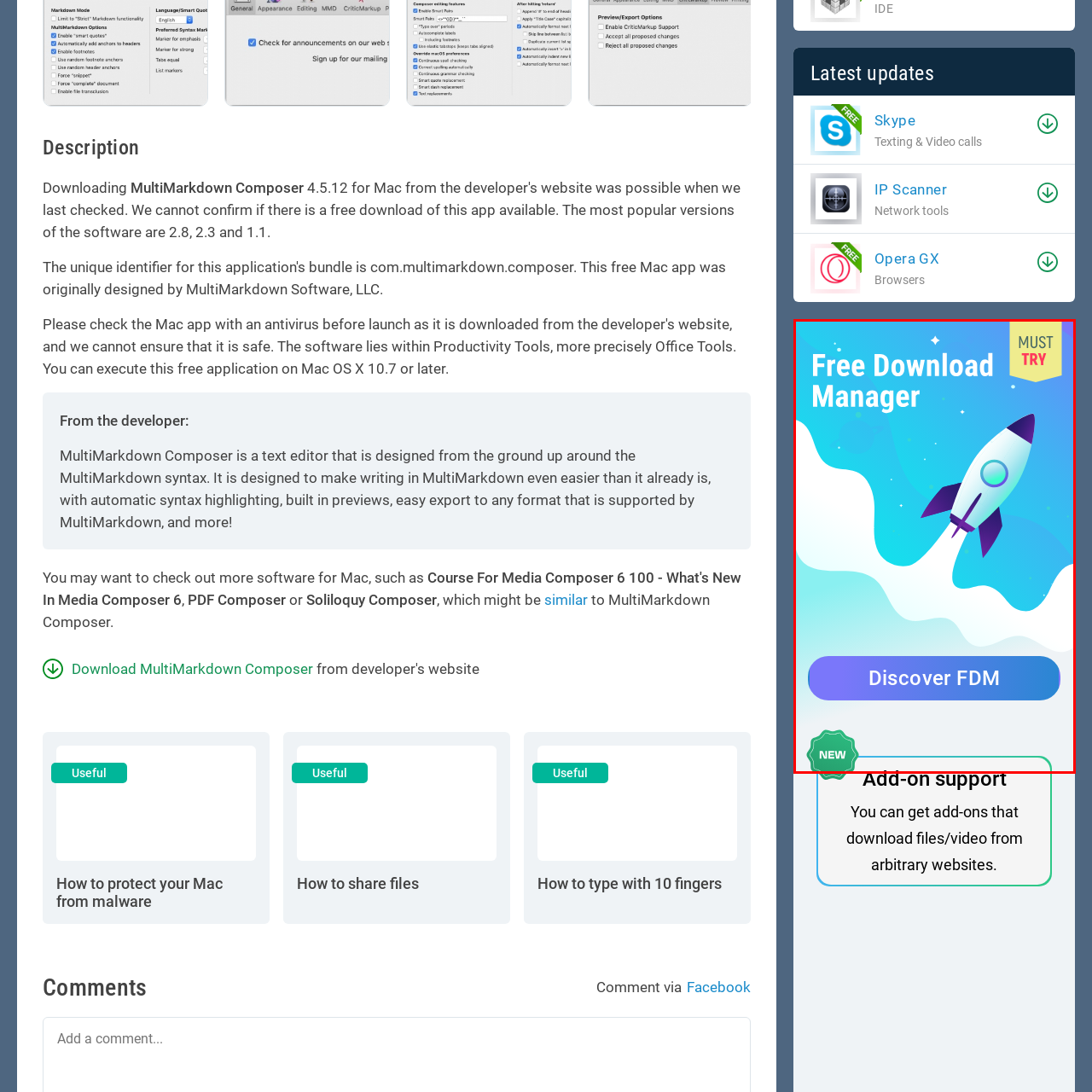Give a comprehensive caption for the image marked by the red rectangle.

The image showcases an advertisement for the "Free Download Manager," featuring a visually appealing design with a rocket illustration soaring upwards against a gradient blue and white background. Prominently displayed at the top is the bold, inviting text "Free Download Manager," accompanied by a badge that says "MUST TRY" in a vibrant yellow. Below the rocket, there is a button with the text "Discover FDM," highlighted in a bold blue, encouraging users to explore the download manager. Additionally, a green badge labeled "NEW" indicates that this is a recent offering, enhancing the appeal for potential users looking for upgraded download options. The overall theme conveys a sense of innovation and efficiency, perfect for users seeking to enhance their downloading experience.